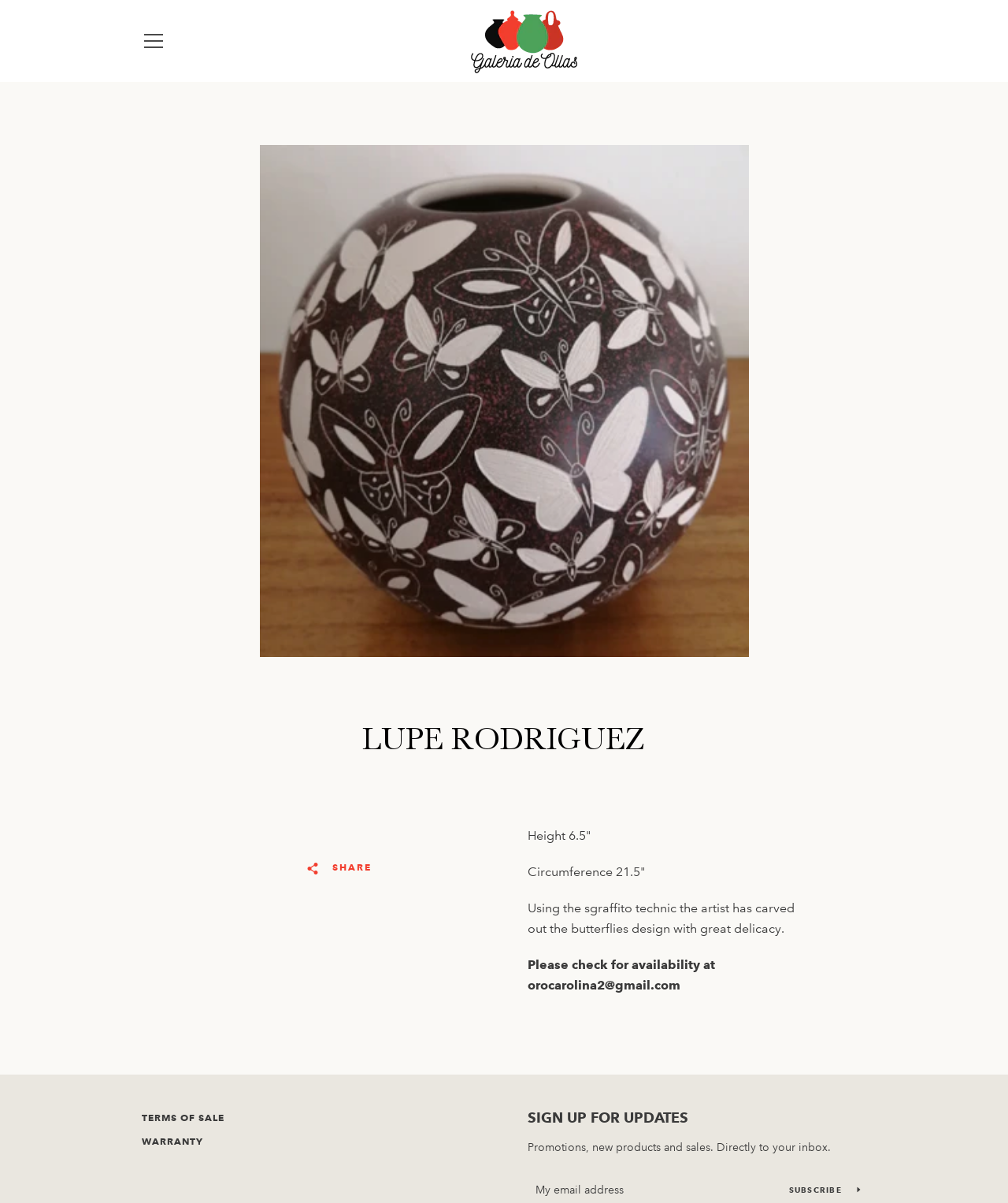Please determine the bounding box of the UI element that matches this description: Twitter. The coordinates should be given as (top-left x, top-left y, bottom-right x, bottom-right y), with all values between 0 and 1.

None